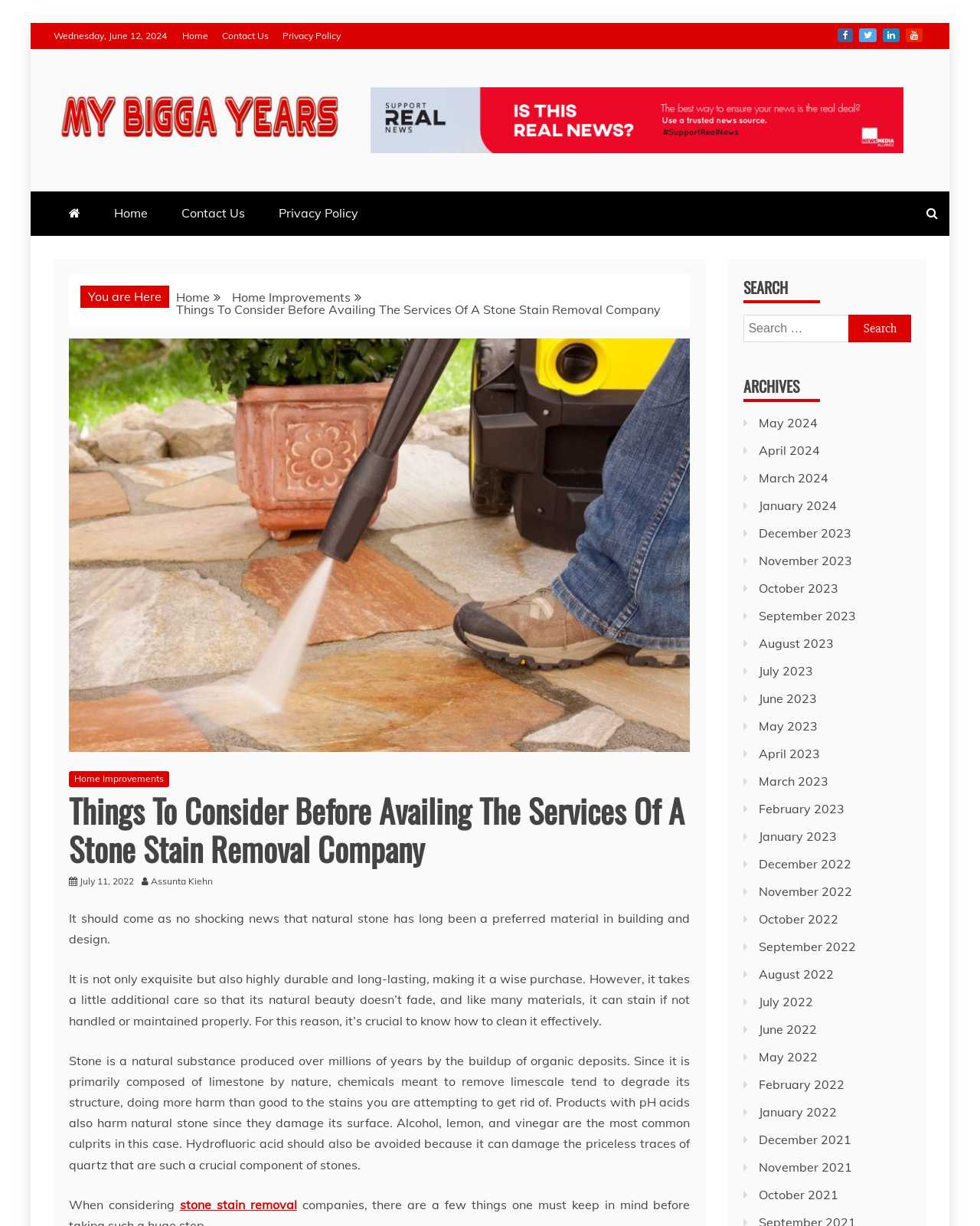Please identify the bounding box coordinates of the element on the webpage that should be clicked to follow this instruction: "Click the 'Home' link". The bounding box coordinates should be given as four float numbers between 0 and 1, formatted as [left, top, right, bottom].

[0.186, 0.024, 0.212, 0.034]